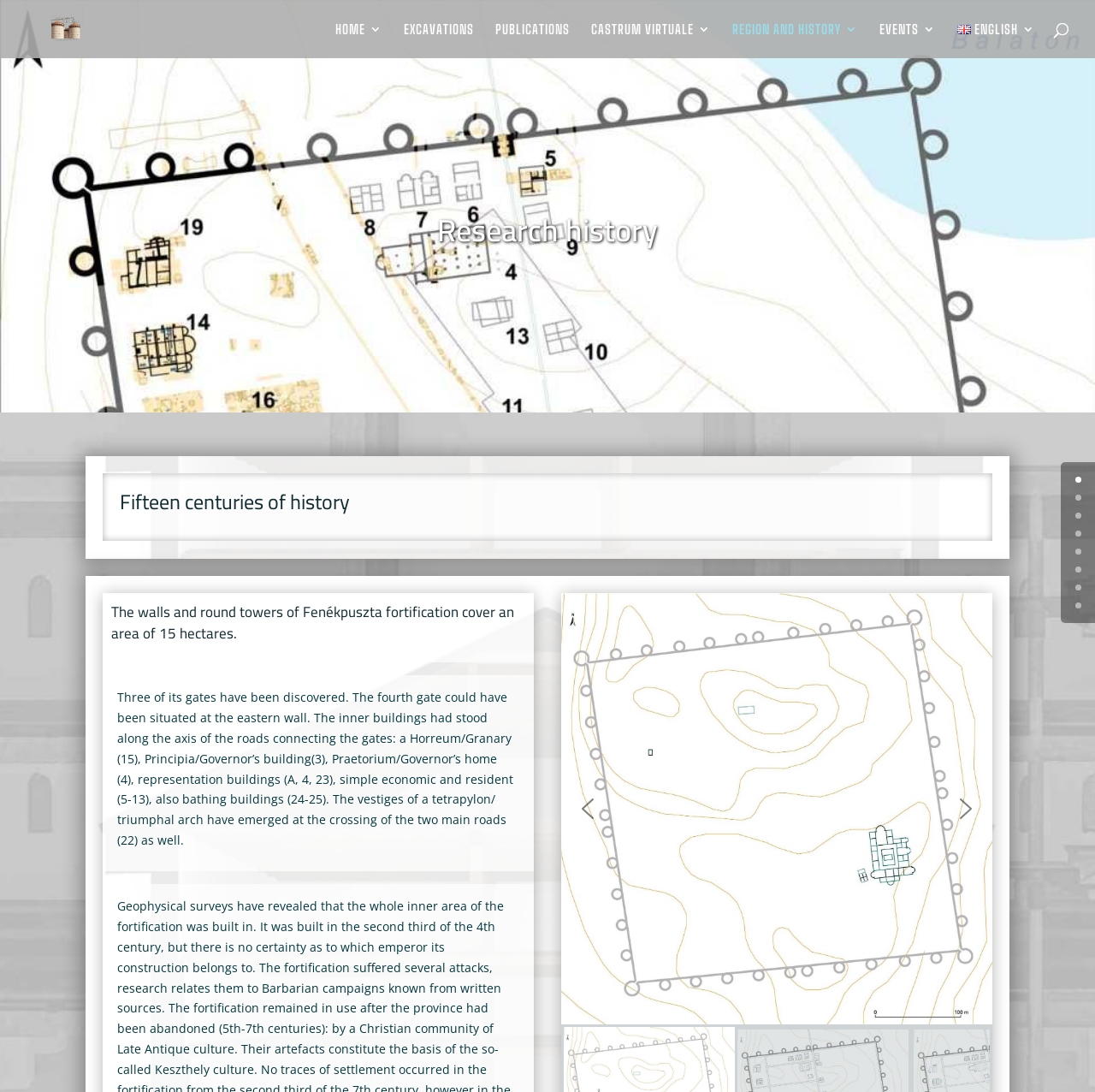Please determine the bounding box coordinates of the element to click in order to execute the following instruction: "Click the 'previous arrow' button". The coordinates should be four float numbers between 0 and 1, specified as [left, top, right, bottom].

[0.524, 0.728, 0.549, 0.753]